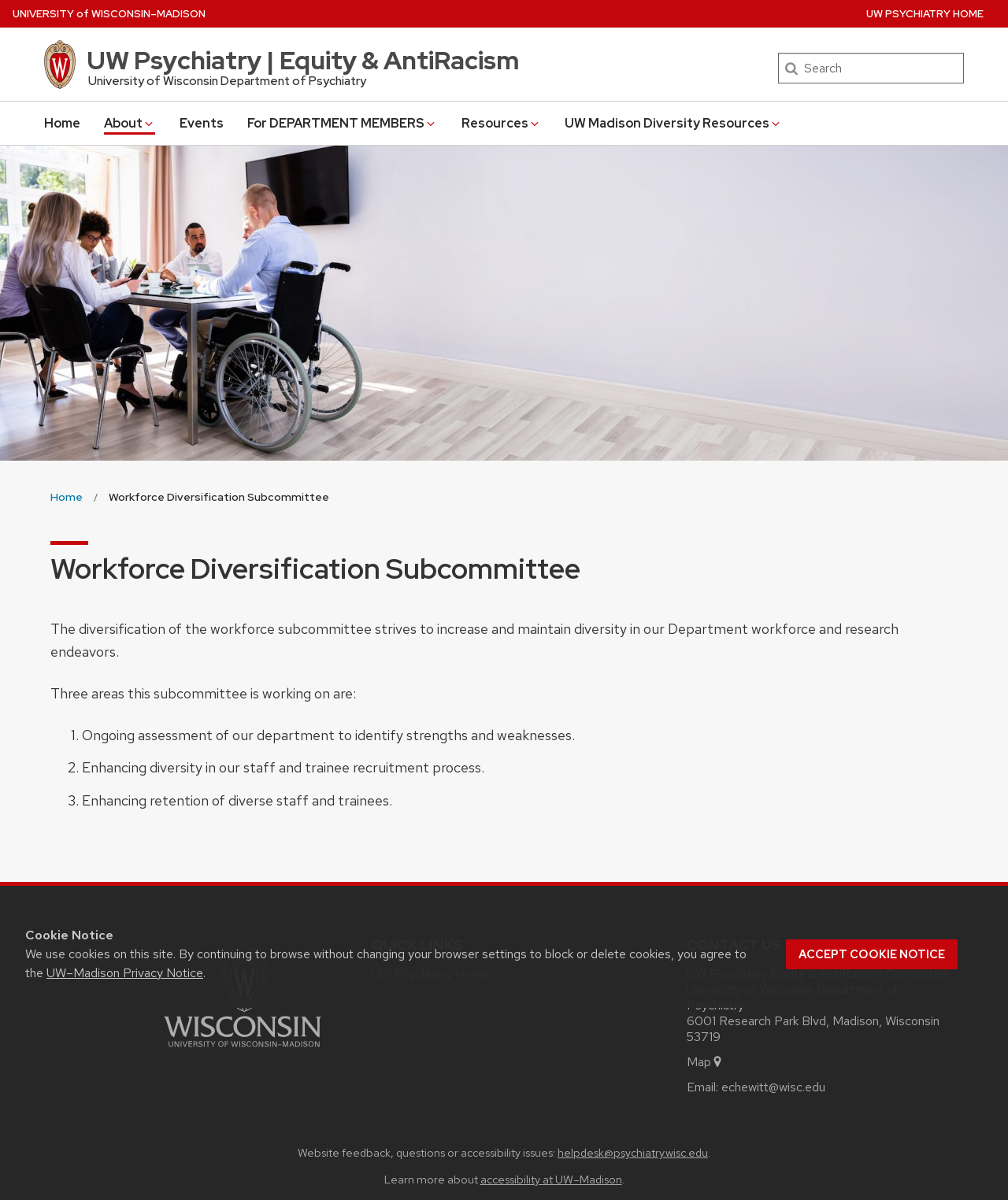Provide a thorough description of the webpage's content and layout.

The webpage is about the Workforce Diversification Subcommittee of the University of Wisconsin Department of Psychiatry. At the top, there is a cookie notice dialog with a heading, a description, and an "Accept cookie notice" button. Below the cookie notice, there are links to skip to main content, the University of Wisconsin Madison home page, and the UW Psychiatry | Equity & AntiRacism page. 

On the left side, there is a main menu with links to Home, About, Events, For DEPARTMENT MEMBERS, Resources, and UW Madison Diversity Resources. On the right side, there is a secondary menu with a link to UW PSYCHIATRY HOME.

The main content area has a lead feature image and content section, followed by a breadcrumb navigation with links to Home and Workforce Diversification Subcommittee. Below the breadcrumb, there is an article section with a heading, "Workforce Diversification Subcommittee", and a paragraph describing the subcommittee's goals. The paragraph is followed by a list of three areas the subcommittee is working on, including ongoing assessment, enhancing diversity in recruitment, and enhancing retention of diverse staff and trainees.

At the bottom of the page, there is a site footer content section with links to the main university website, quick links, and contact information, including an address, email, and a map marker. There is also a section for website feedback, questions, or accessibility issues, with a link to an email address. Finally, there is a link to learn more about accessibility at UW–Madison.